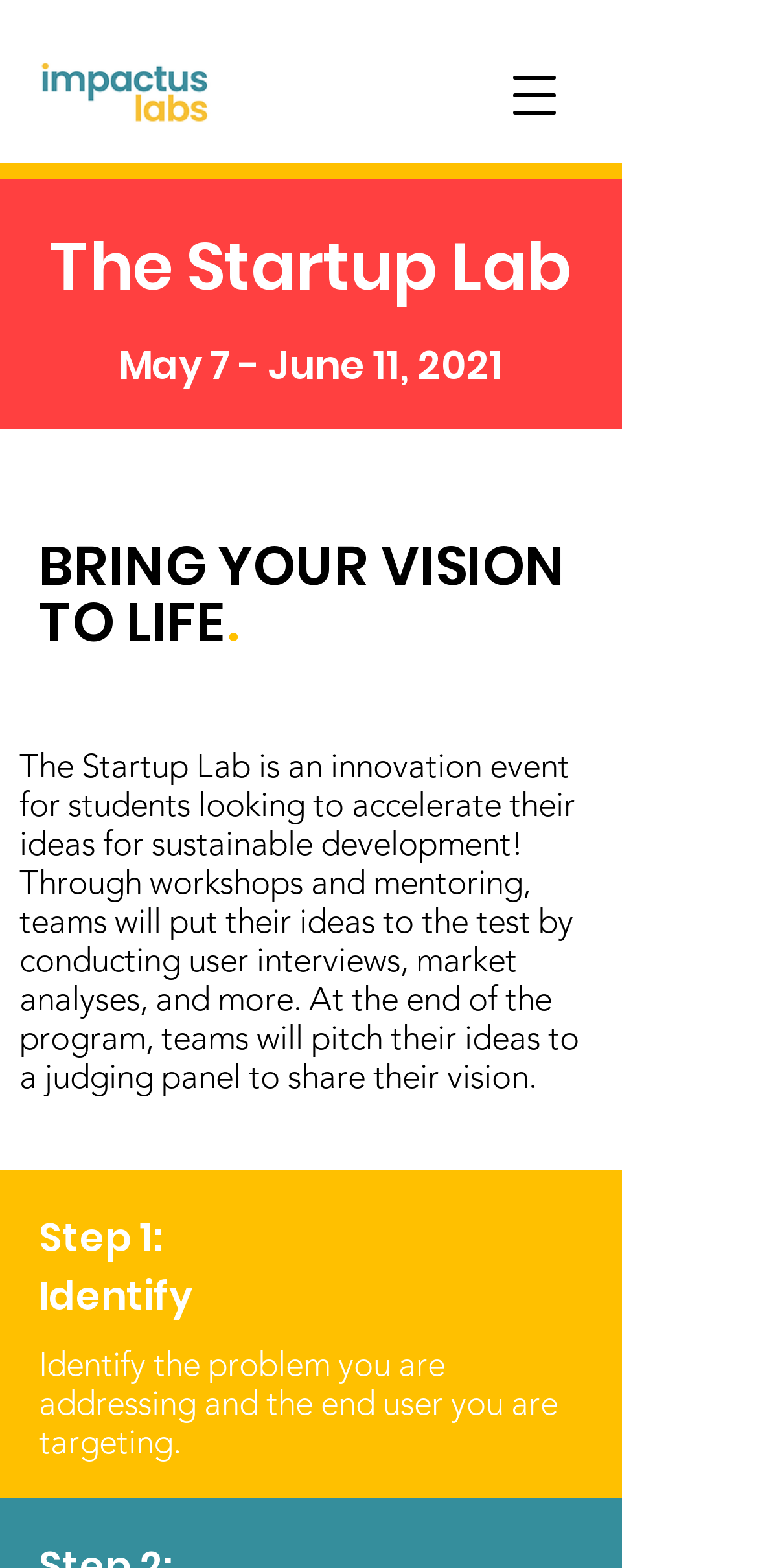Determine which piece of text is the heading of the webpage and provide it.

The Startup Lab